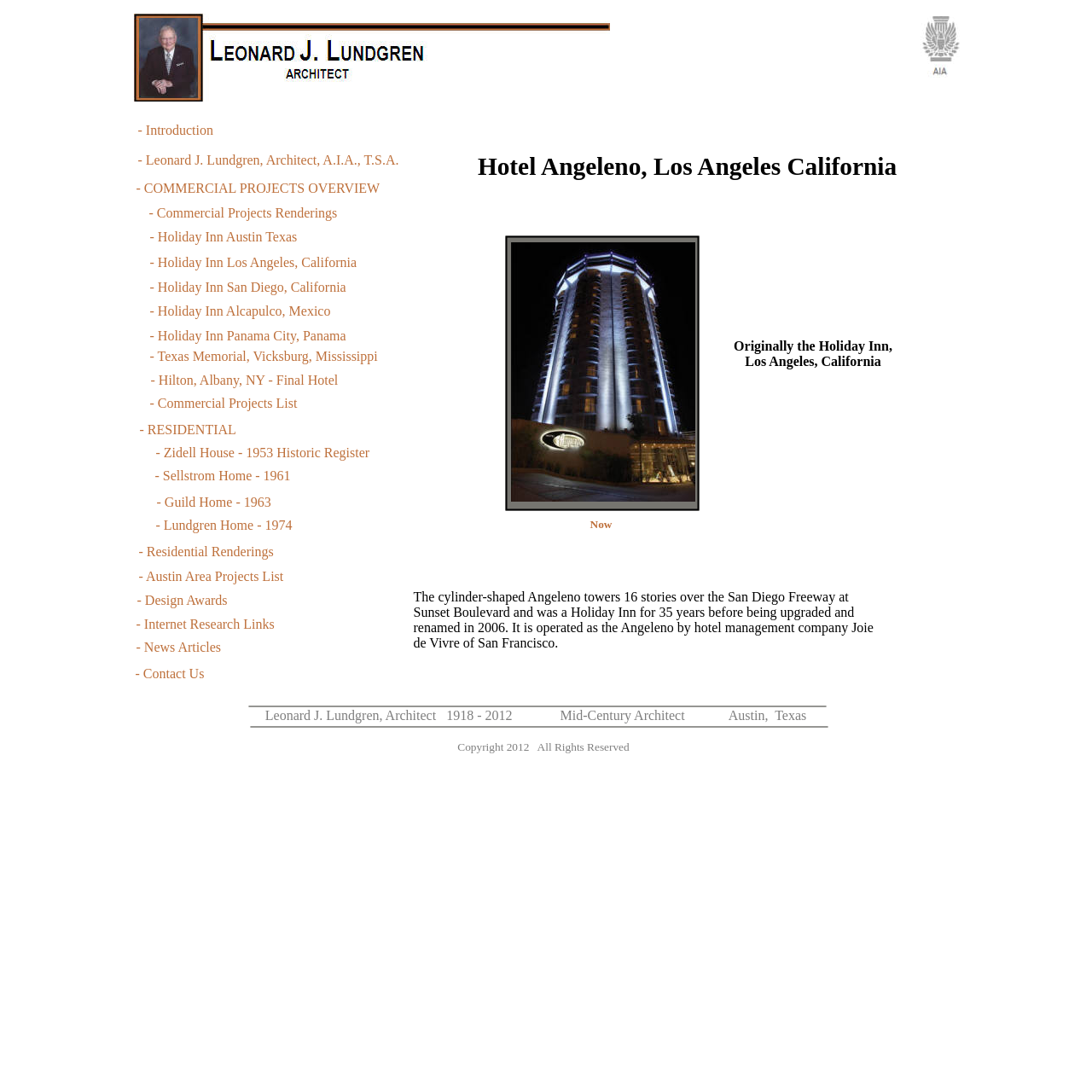Give a one-word or short-phrase answer to the following question: 
What type of projects are listed under 'COMMERCIAL PROJECTS OVERVIEW'?

Hotels and buildings